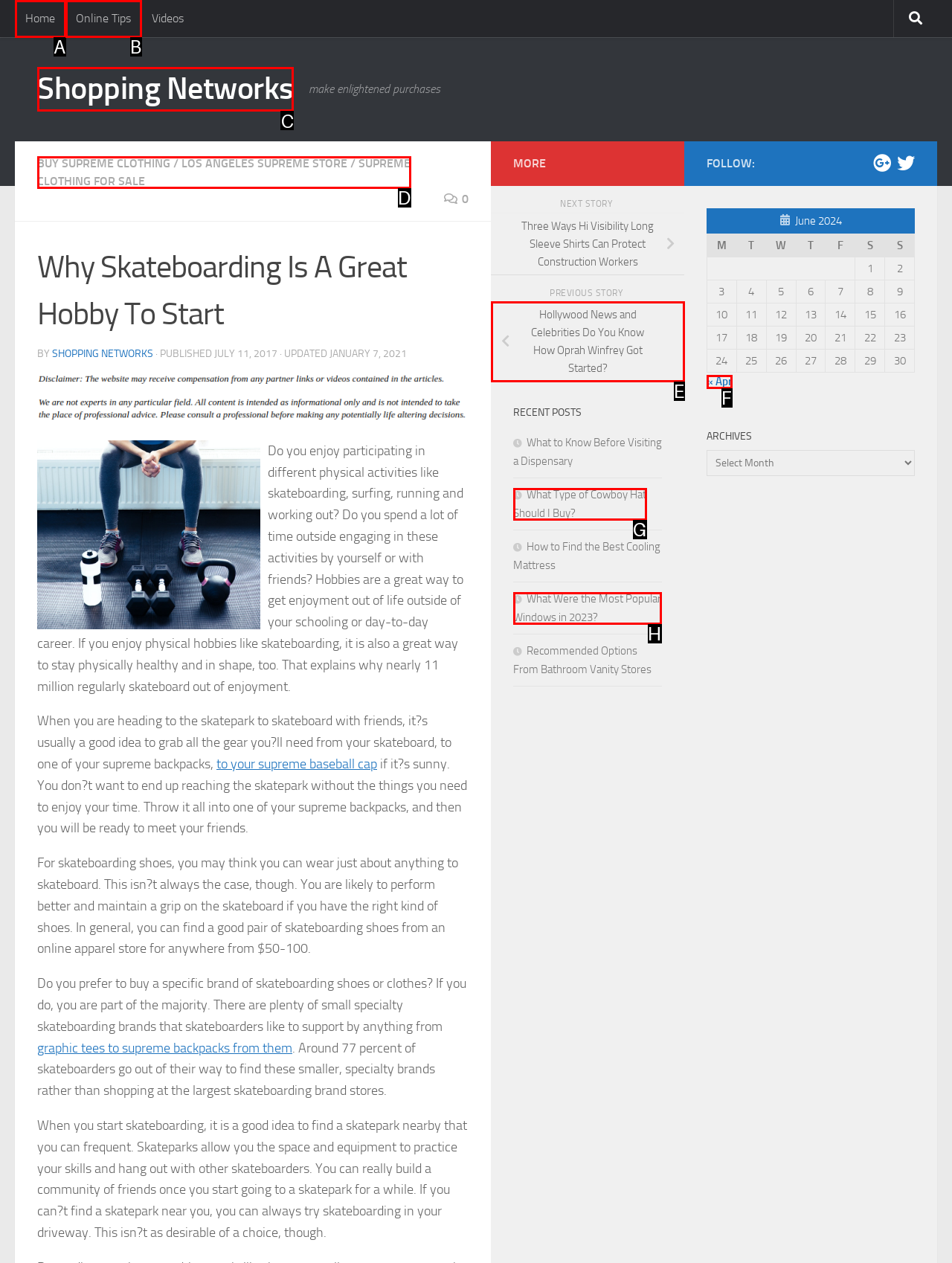Please identify the UI element that matches the description: Online Tips
Respond with the letter of the correct option.

B